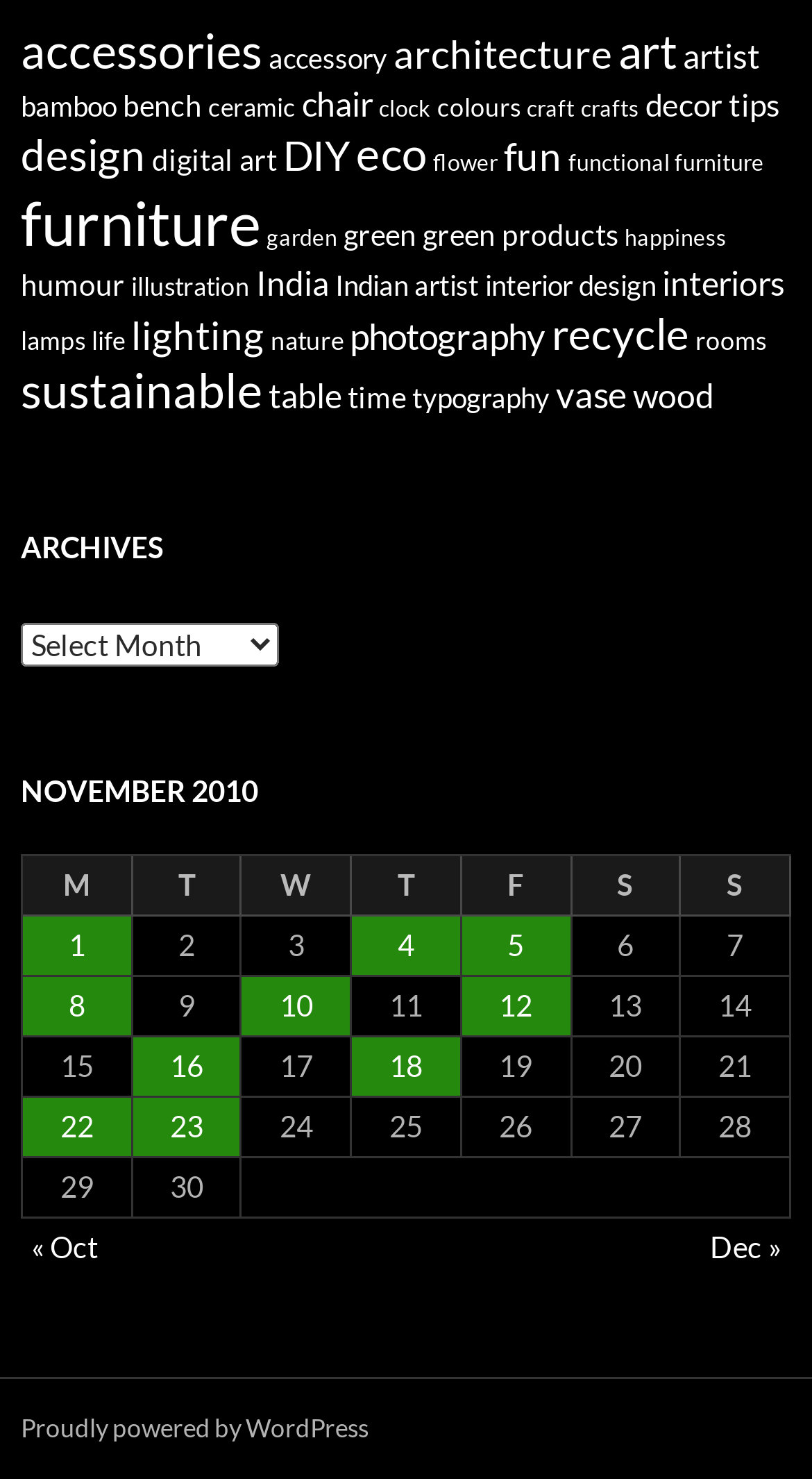Identify the bounding box coordinates for the element you need to click to achieve the following task: "select a month from archives". Provide the bounding box coordinates as four float numbers between 0 and 1, in the form [left, top, right, bottom].

[0.026, 0.421, 0.344, 0.451]